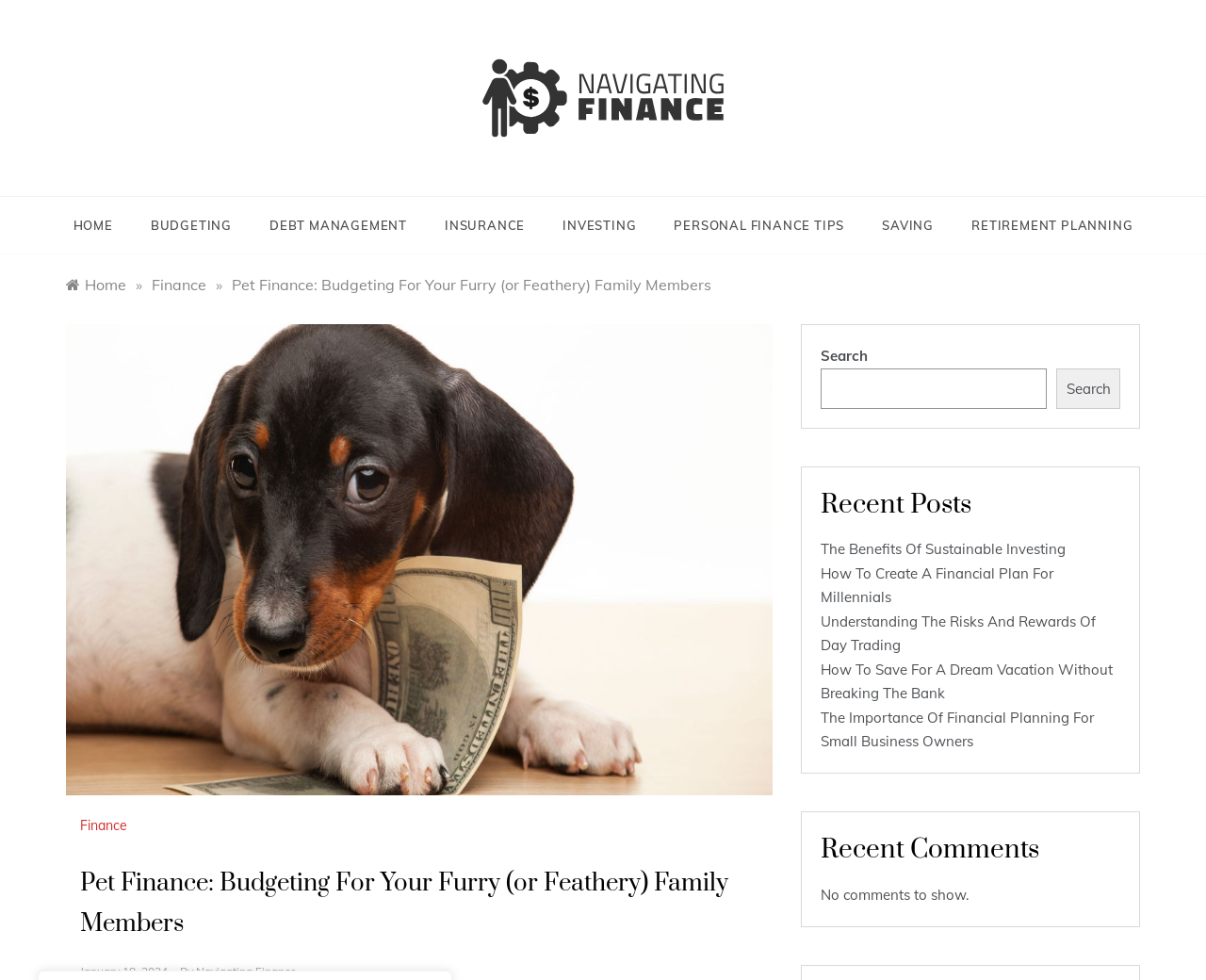Locate the bounding box coordinates of the element you need to click to accomplish the task described by this instruction: "Search for a topic".

[0.68, 0.375, 0.868, 0.417]